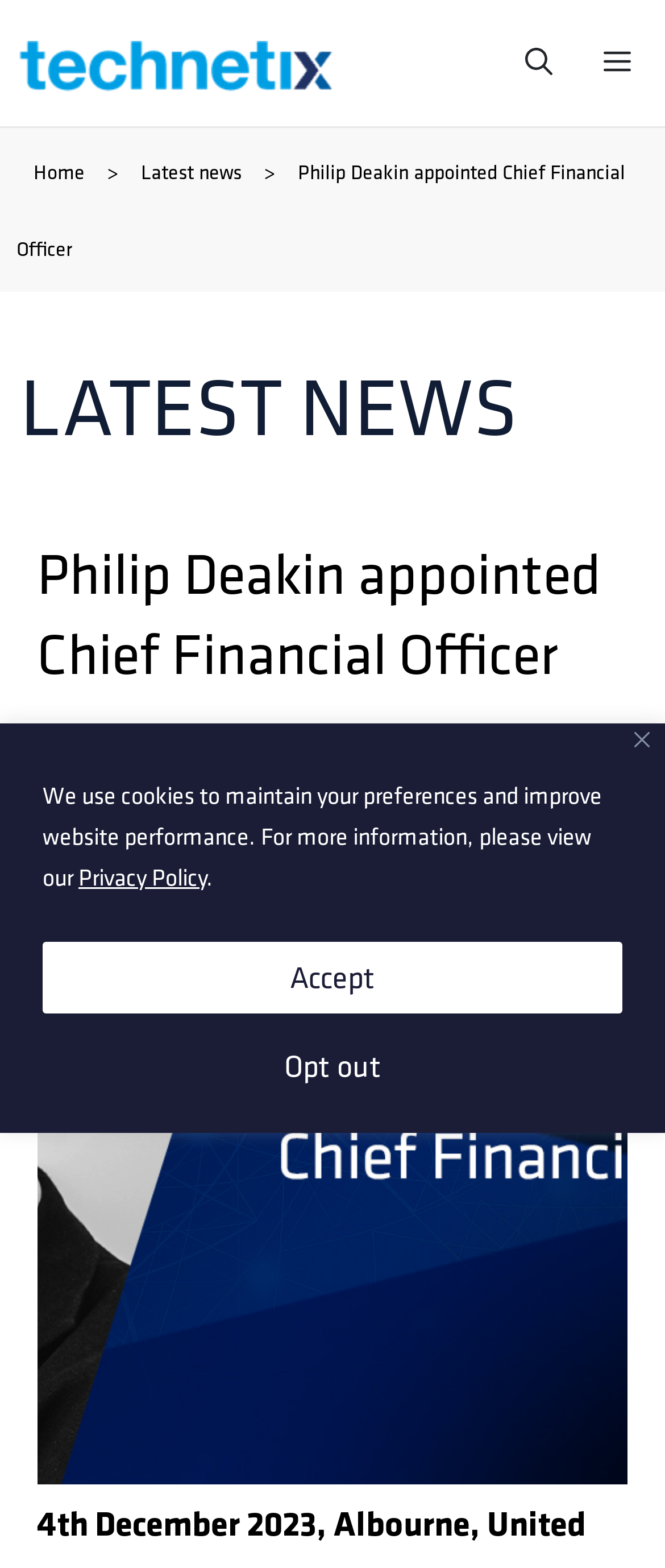What type of content is on this webpage?
Offer a detailed and full explanation in response to the question.

I determined the answer by looking at the structure of the webpage, which contains a title, a figure, and a block of text. This suggests that the webpage is a news article or a press release.